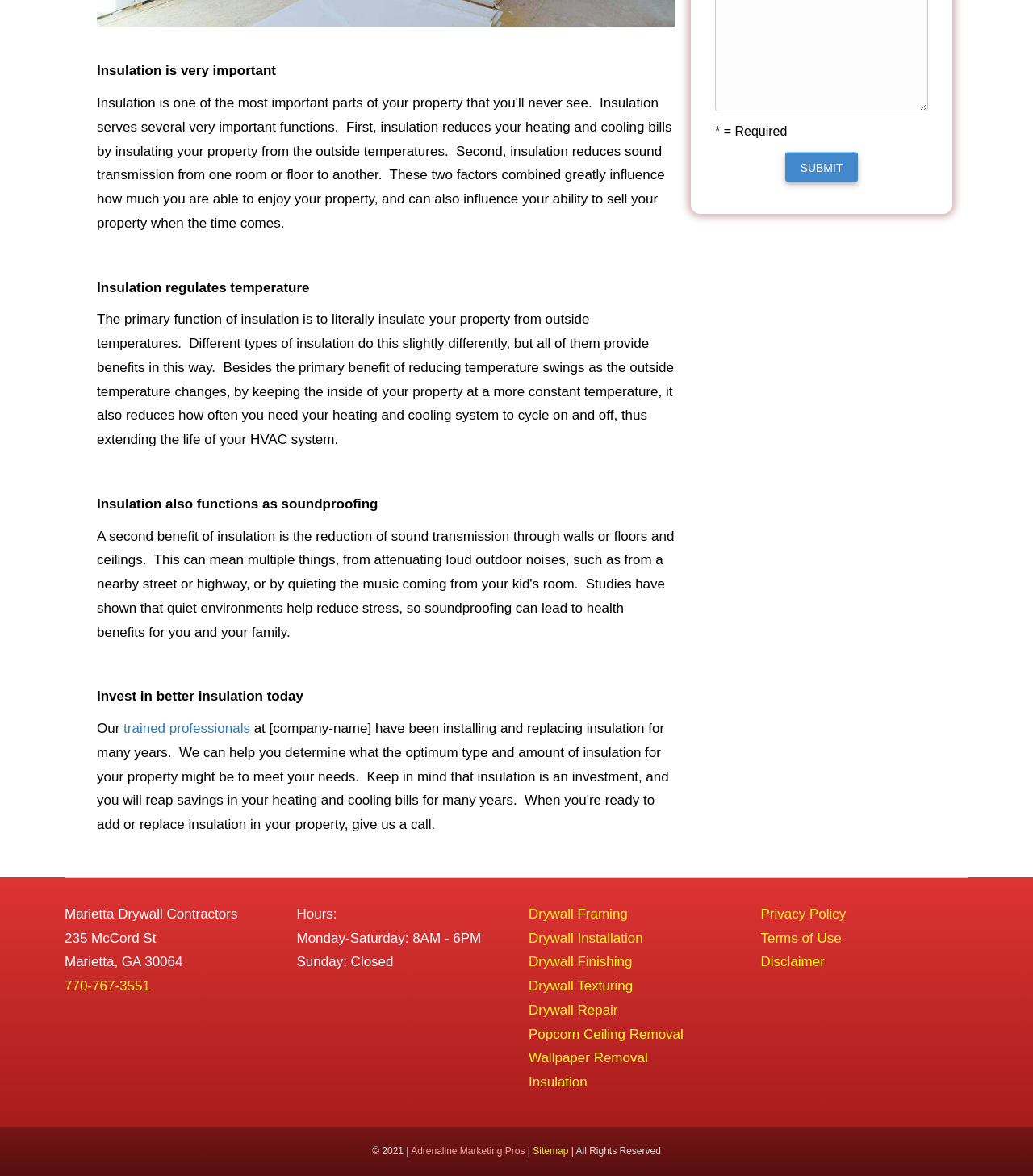Using the element description: "Terms of Use", determine the bounding box coordinates. The coordinates should be in the format [left, top, right, bottom], with values between 0 and 1.

[0.736, 0.791, 0.815, 0.804]